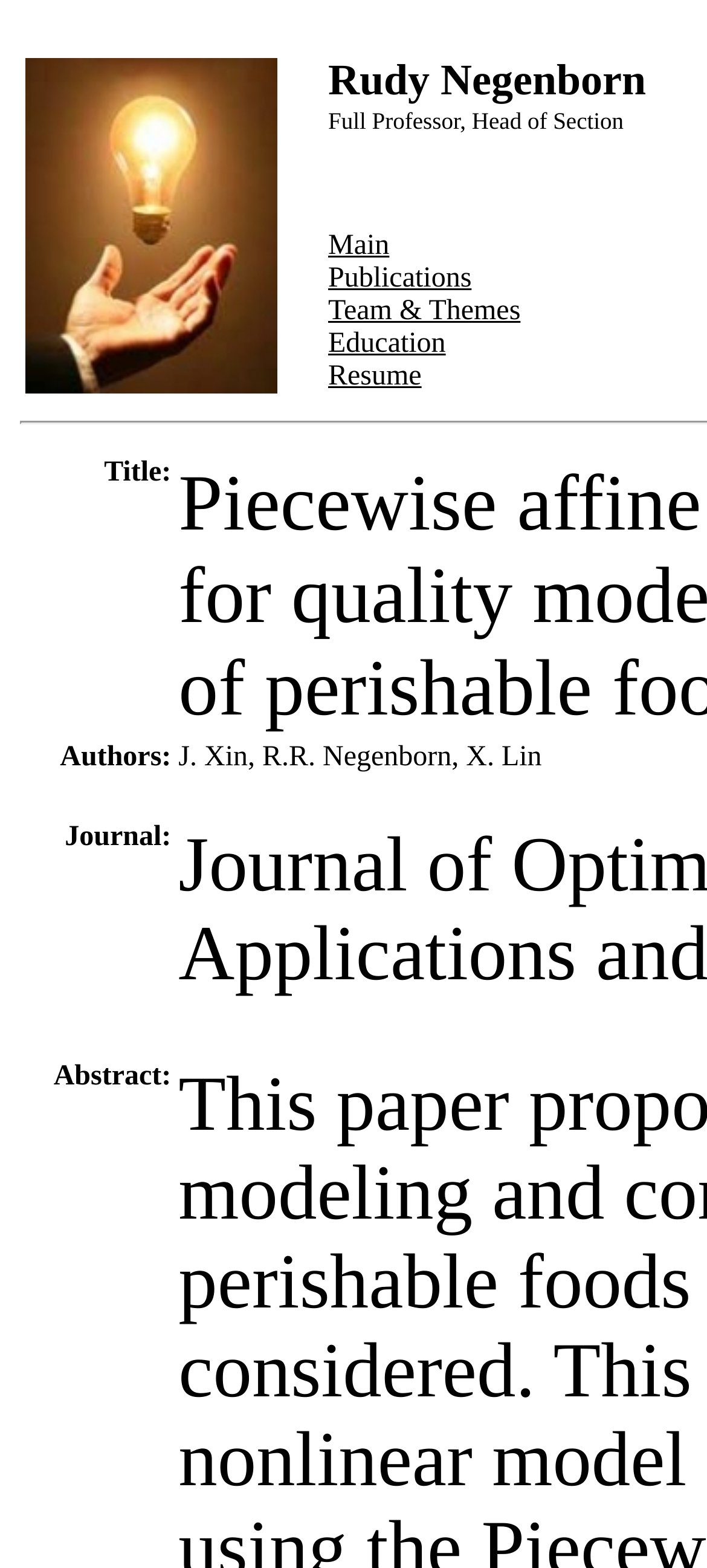How many links are in the 'Main Publications Team & Themes Education Resume' section?
Answer with a single word or phrase, using the screenshot for reference.

5